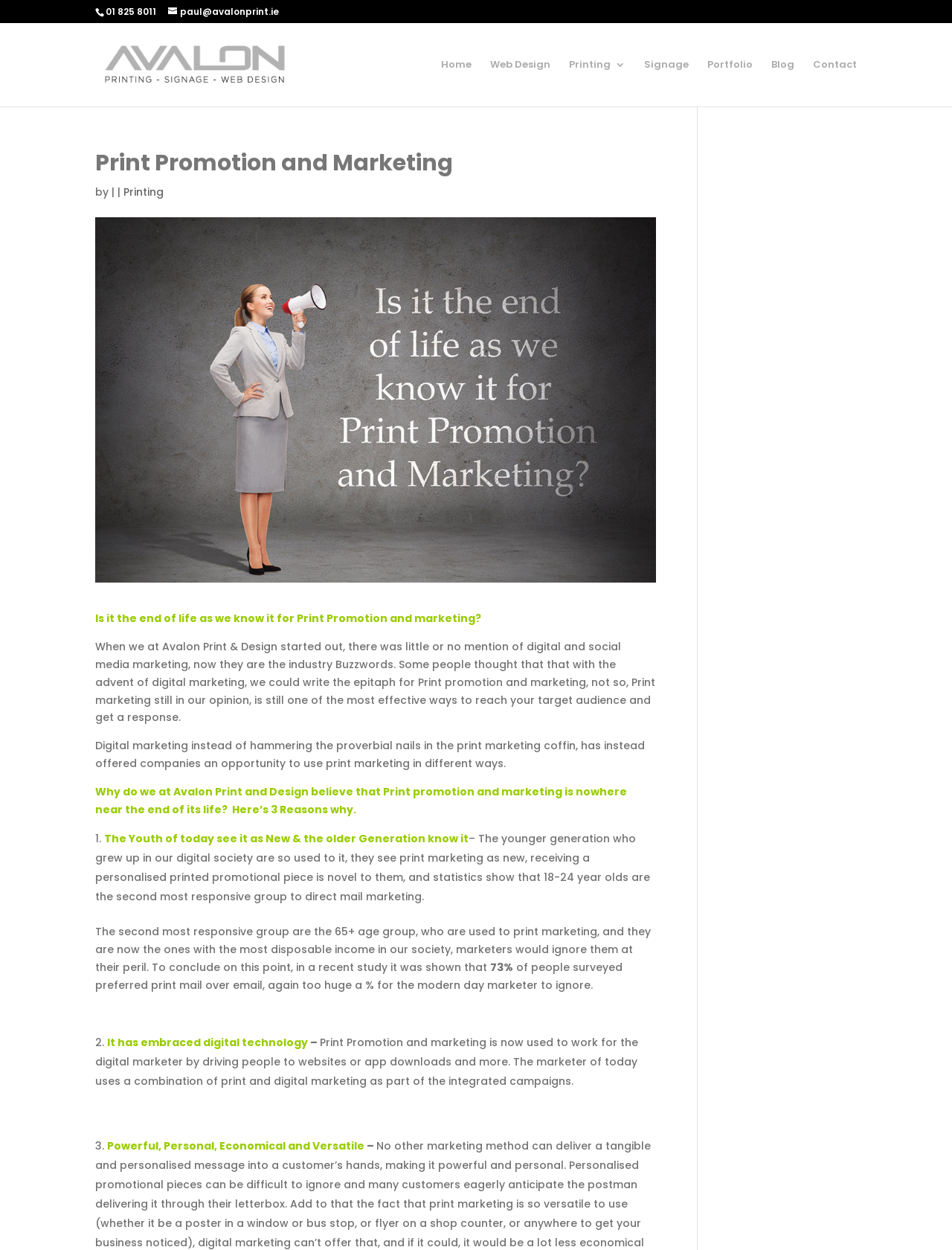What percentage of people surveyed preferred print mail over email?
Give a one-word or short phrase answer based on the image.

73%